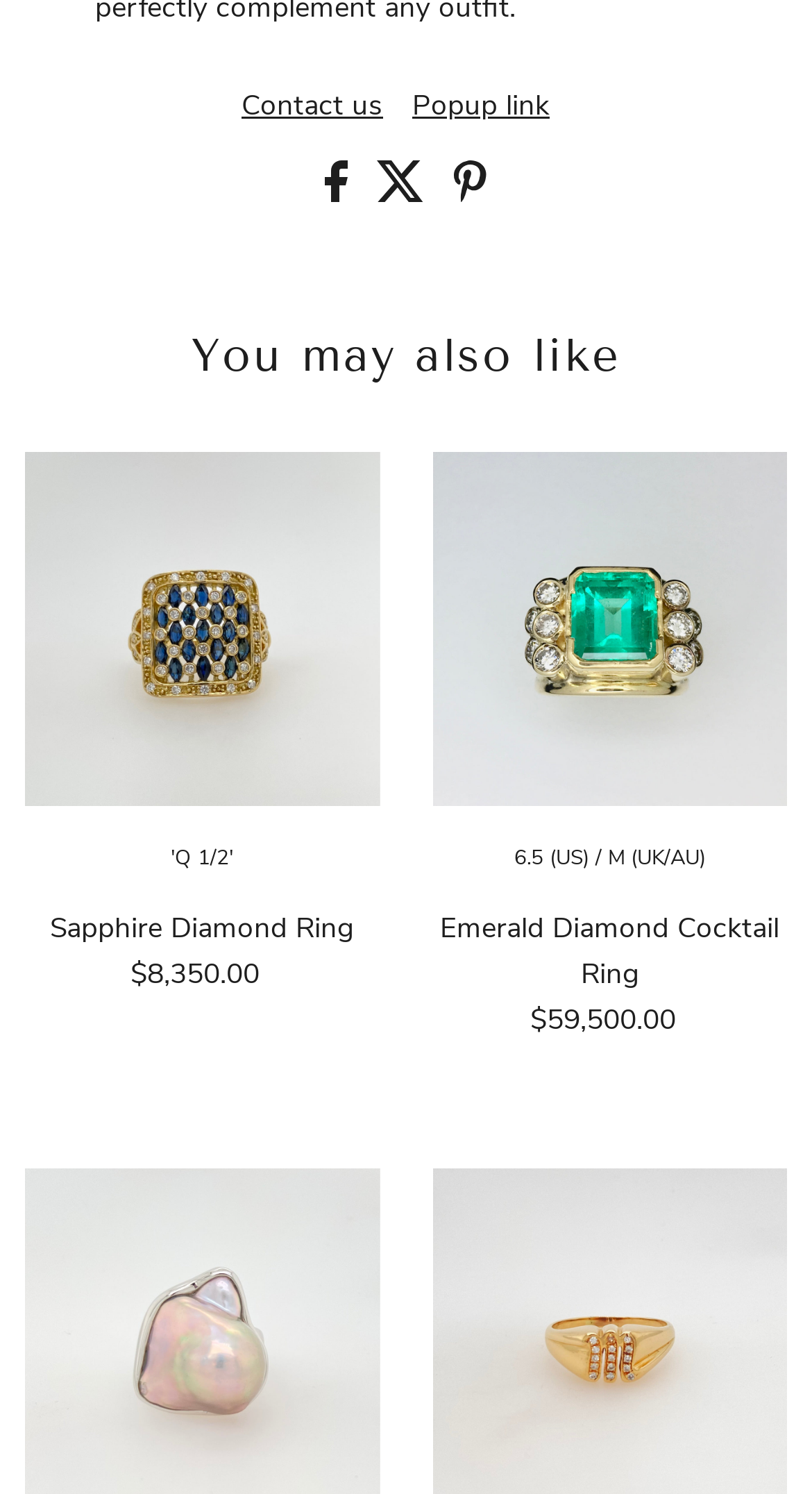How many social media sharing options are available?
Observe the image and answer the question with a one-word or short phrase response.

3